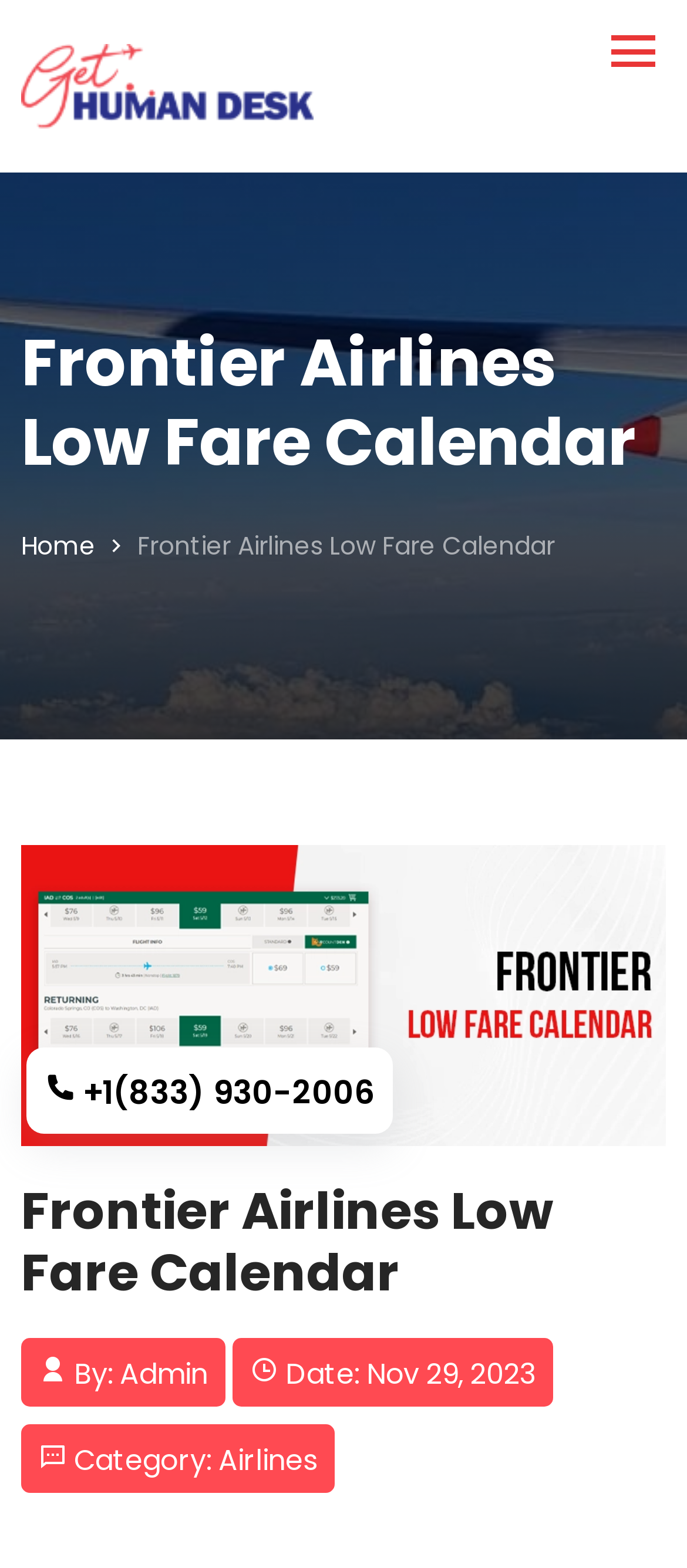When was the article published?
With the help of the image, please provide a detailed response to the question.

I determined the answer by looking at the StaticText element 'Date: Nov 29, 2023' which indicates the publication date of the article.